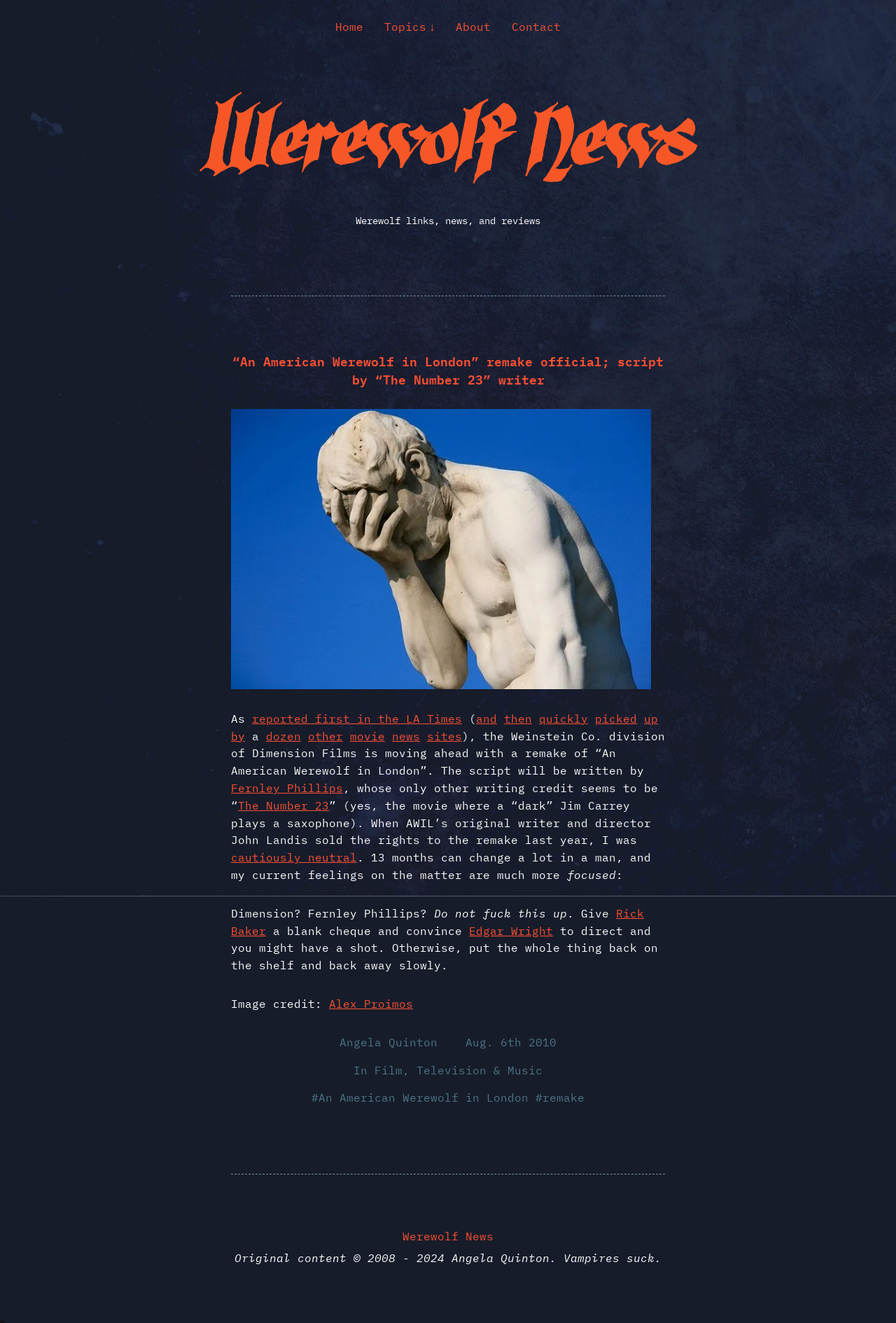Determine the bounding box coordinates for the HTML element mentioned in the following description: "quickly". The coordinates should be a list of four floats ranging from 0 to 1, represented as [left, top, right, bottom].

[0.602, 0.538, 0.656, 0.548]